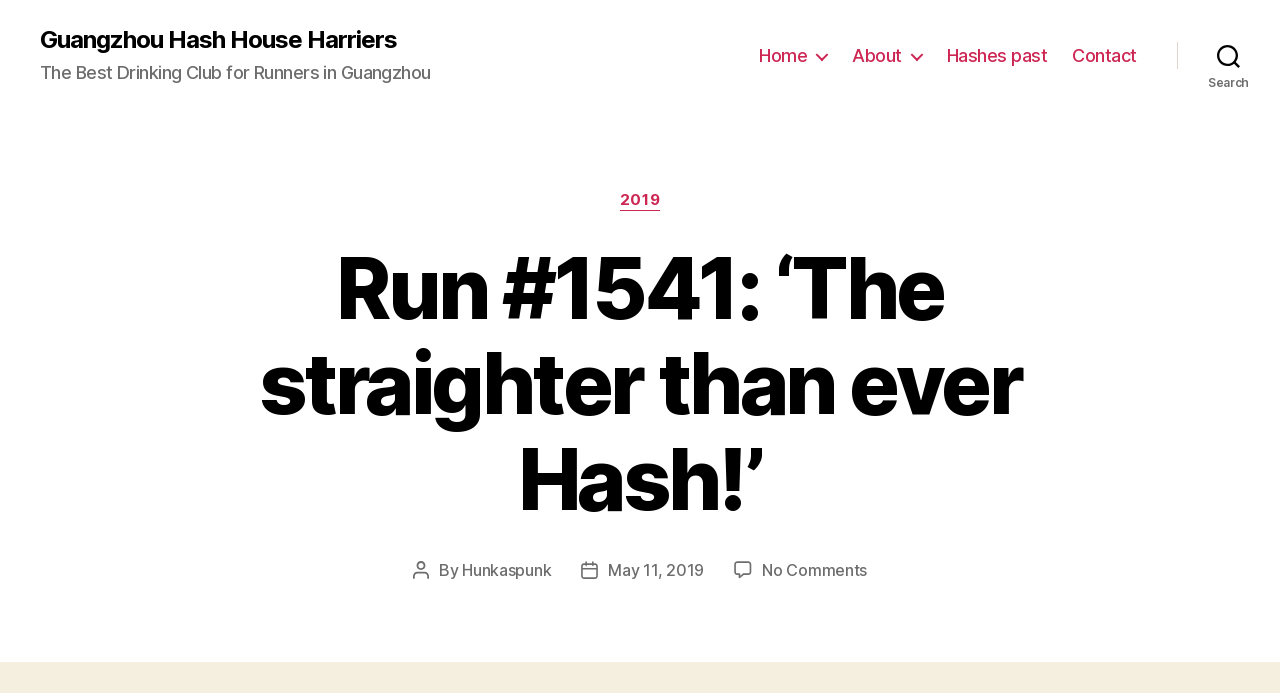Determine the bounding box coordinates of the element that should be clicked to execute the following command: "Check the 'Hashes past' page".

[0.74, 0.065, 0.818, 0.096]